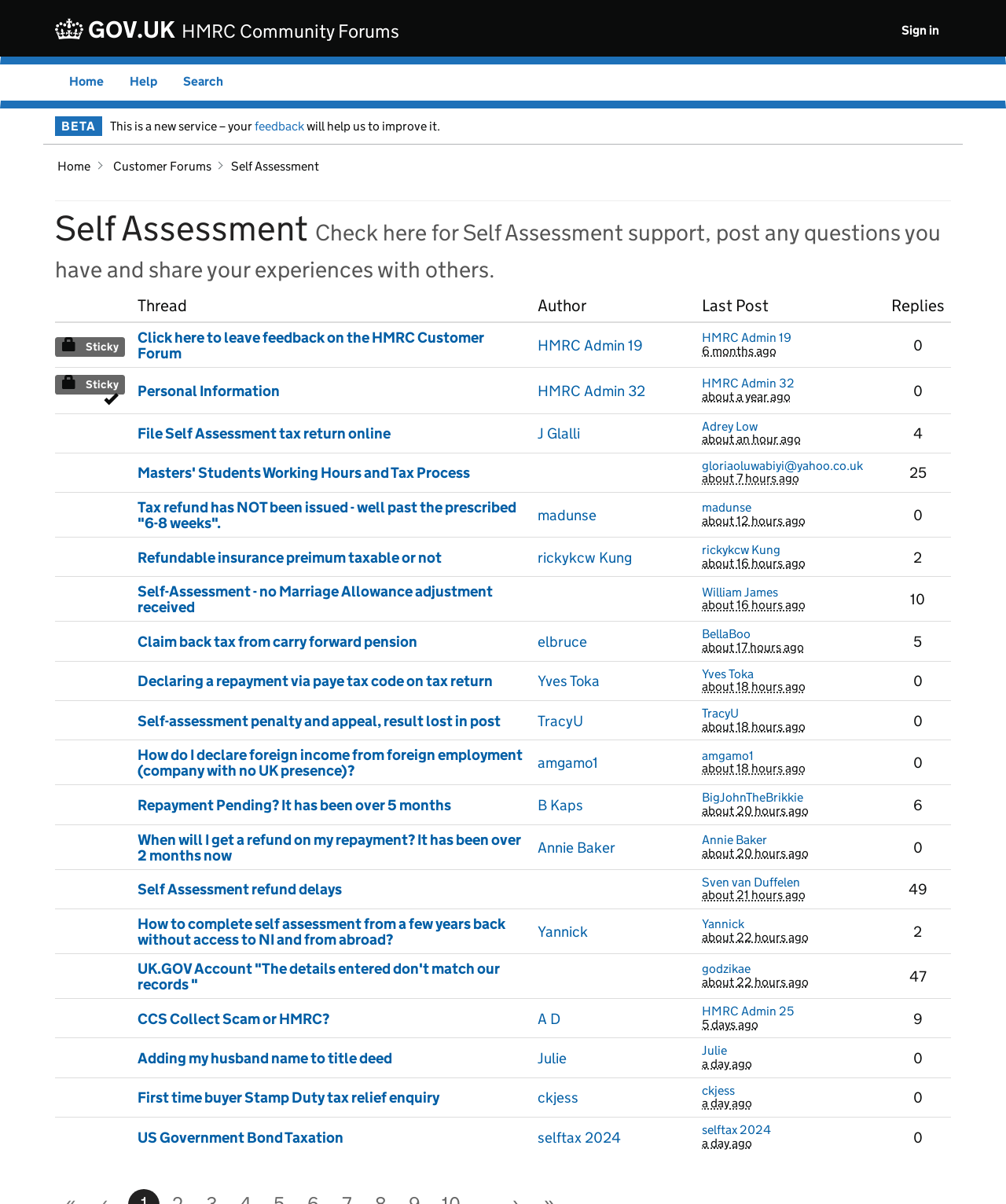Please indicate the bounding box coordinates of the element's region to be clicked to achieve the instruction: "Click on January 2023". Provide the coordinates as four float numbers between 0 and 1, i.e., [left, top, right, bottom].

None